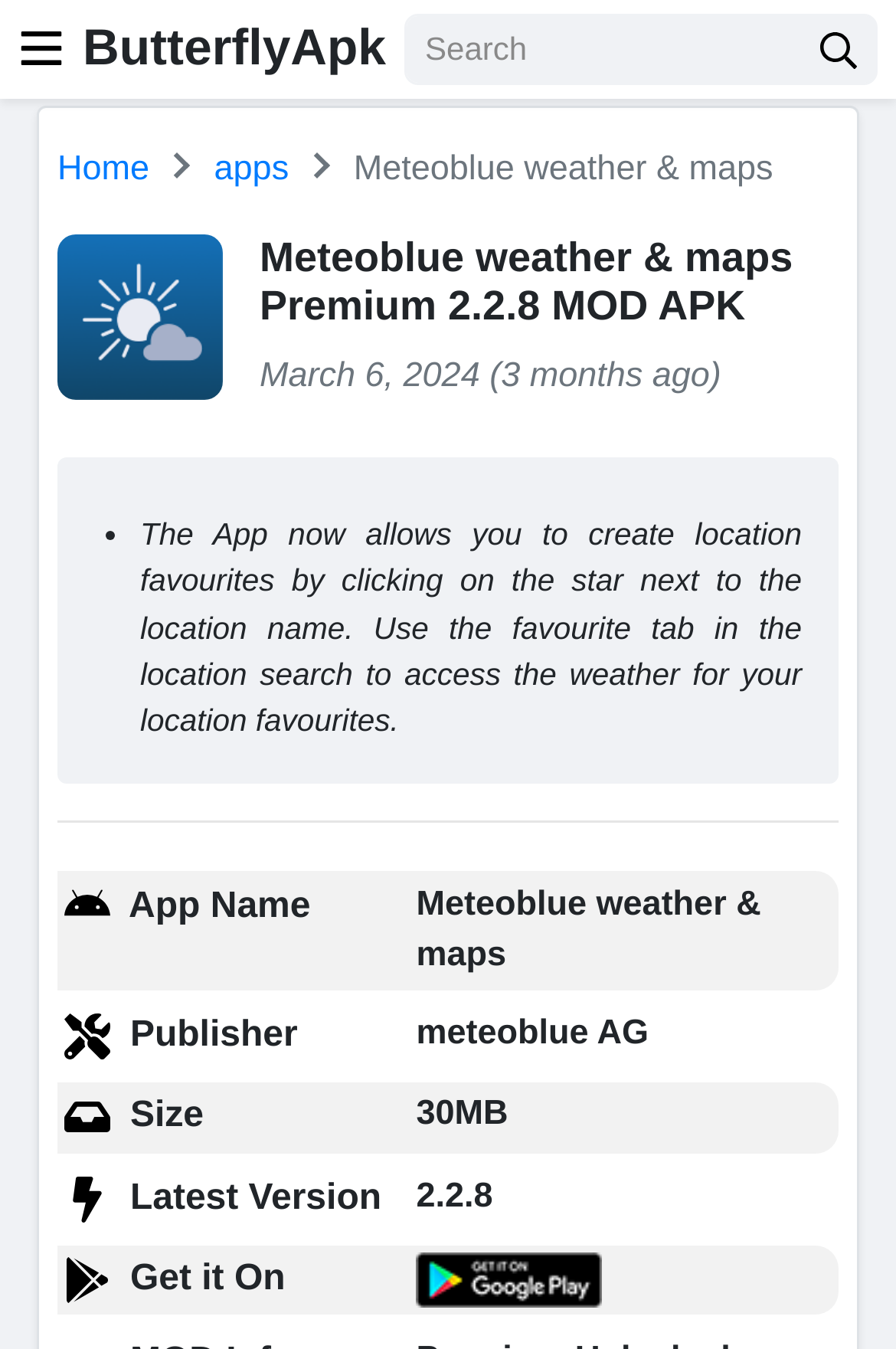What is the latest version of the app?
Analyze the screenshot and provide a detailed answer to the question.

I found the answer by looking at the gridcell element that says '2.2.8' under the 'Latest Version' rowheader.